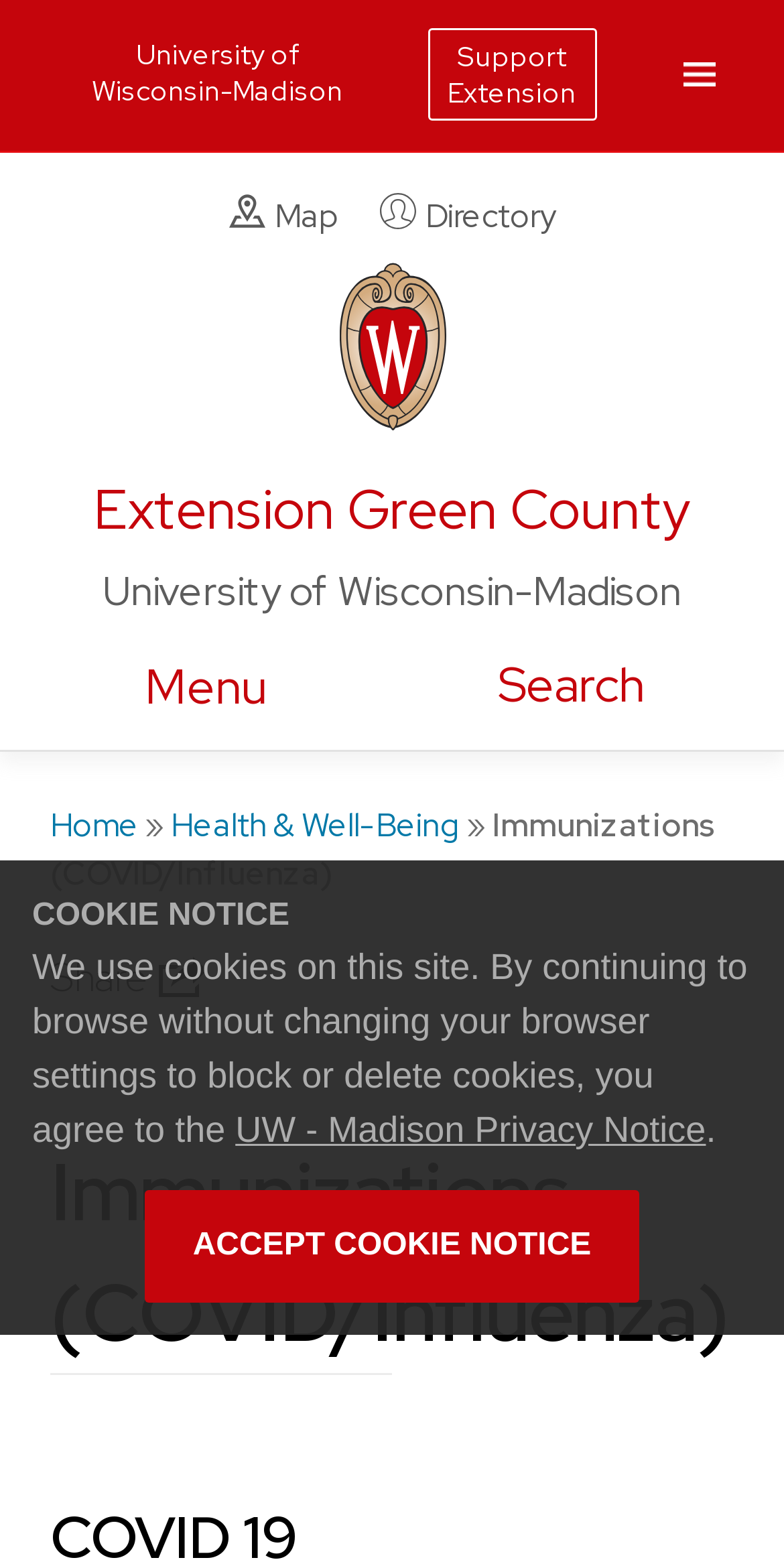Provide a comprehensive description of the webpage.

The webpage is about Immunizations, specifically COVID-19 and Influenza, provided by Extension Green County. At the top of the page, there is a cookie notice dialog with a heading, a paragraph of text, a link to the UW-Madison Privacy Notice, and an "Accept cookie notice" button.

Below the cookie notice, there are three links: "Map", "Directory", and "University of Wisconsin-Madison", each accompanied by an image. The "University of Wisconsin-Madison" link is repeated again at the top-left corner of the page.

The main content of the page is headed by "Extension Green County" and has a link to the same title. There is a menu button on the top-right corner with the text "Menu". Next to the menu button, there is a search form link with the text "Search".

The main navigation menu is located at the top-center of the page, with links to "Home", "Health & Well-Being", and "Immunizations (COVID/Influenza)". There is also a "Share" link at the top-left corner of the page, which has a heading "Immunizations (COVID/Influenza)" when expanded.

At the bottom of the page, there are two links: "University of Wisconsin-Madison" and "Support Extension".